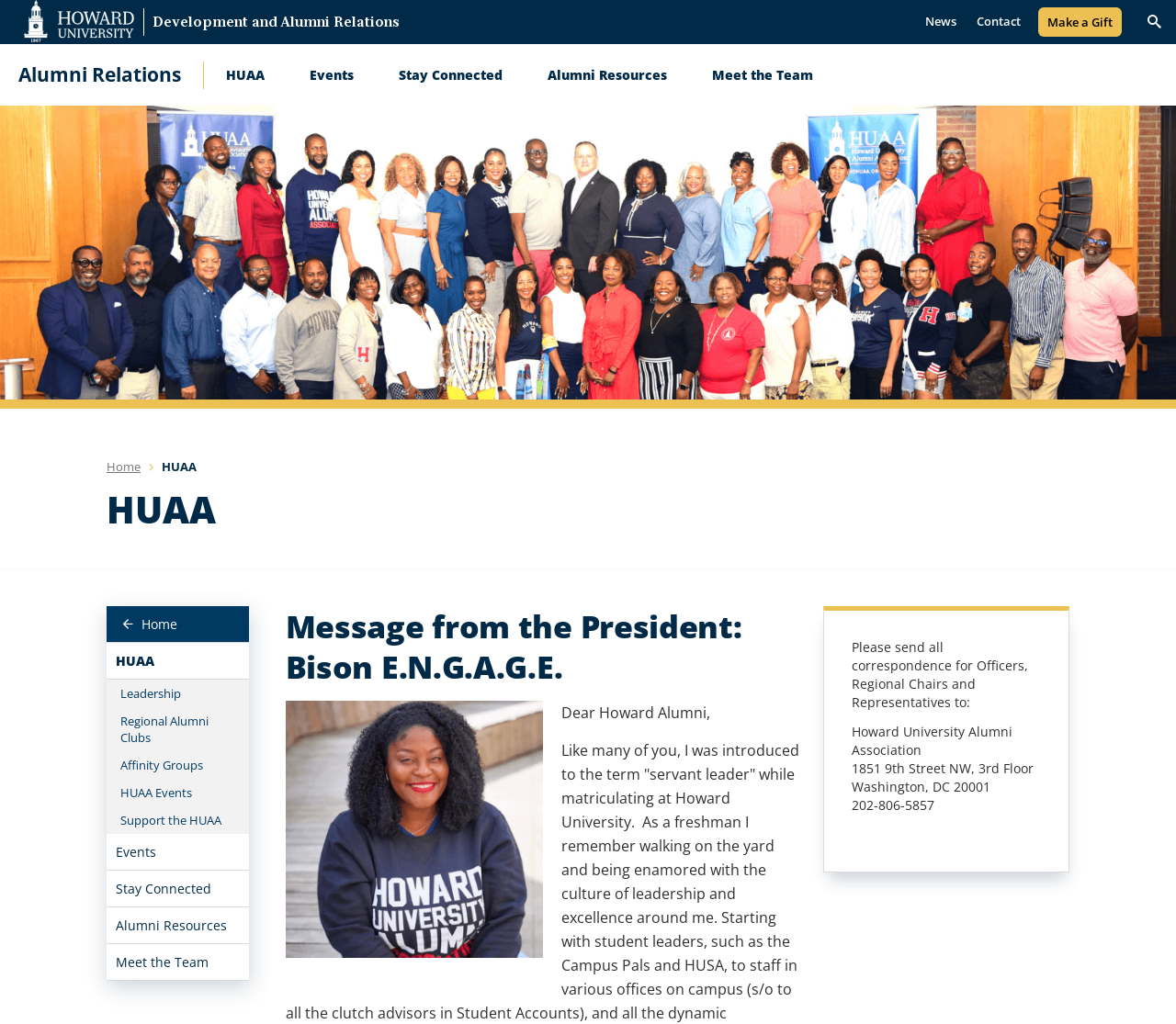Determine the bounding box coordinates of the target area to click to execute the following instruction: "Click the HOME link."

None